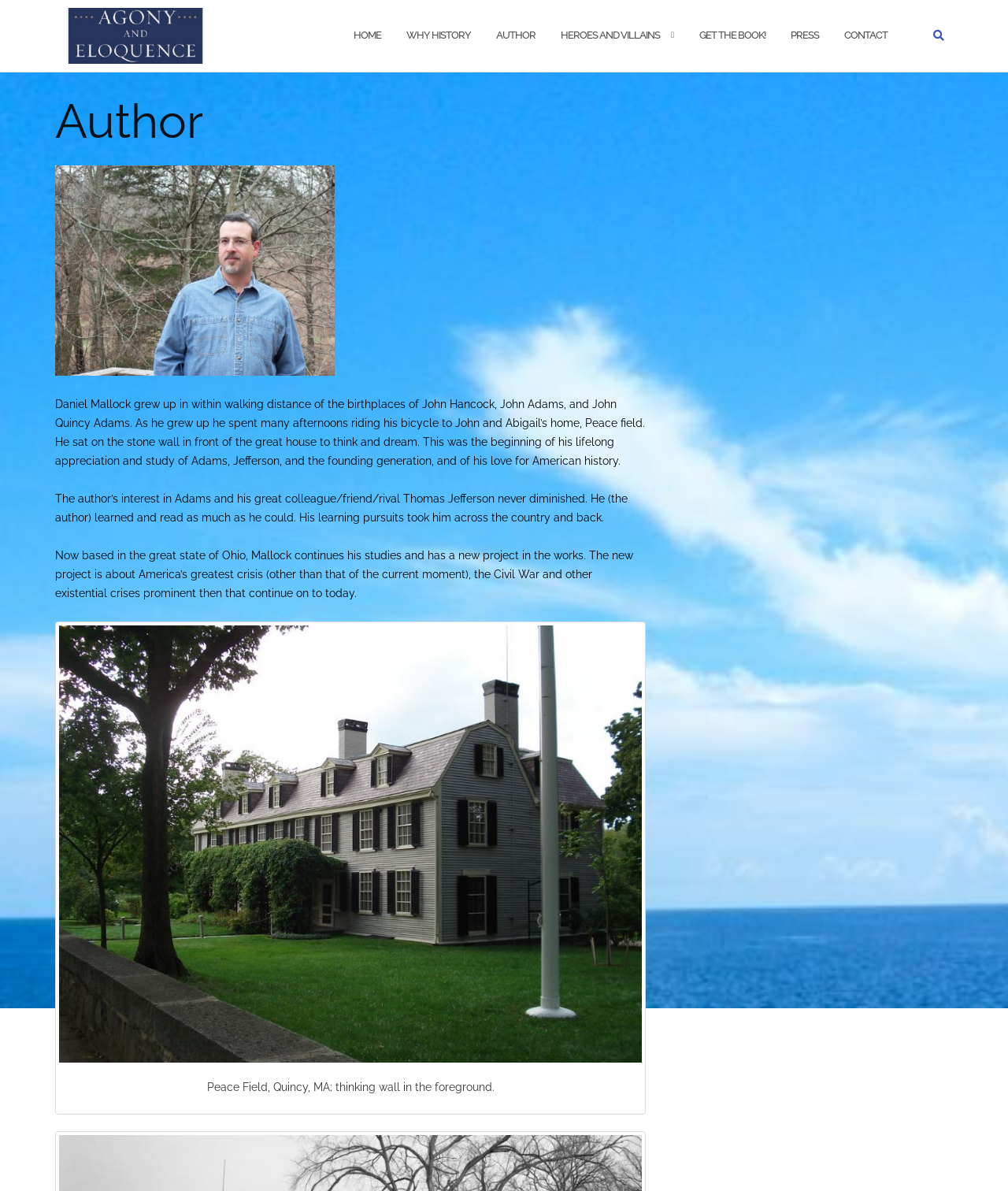Can you find the bounding box coordinates for the element that needs to be clicked to execute this instruction: "Get directions to the UAE office"? The coordinates should be given as four float numbers between 0 and 1, i.e., [left, top, right, bottom].

None